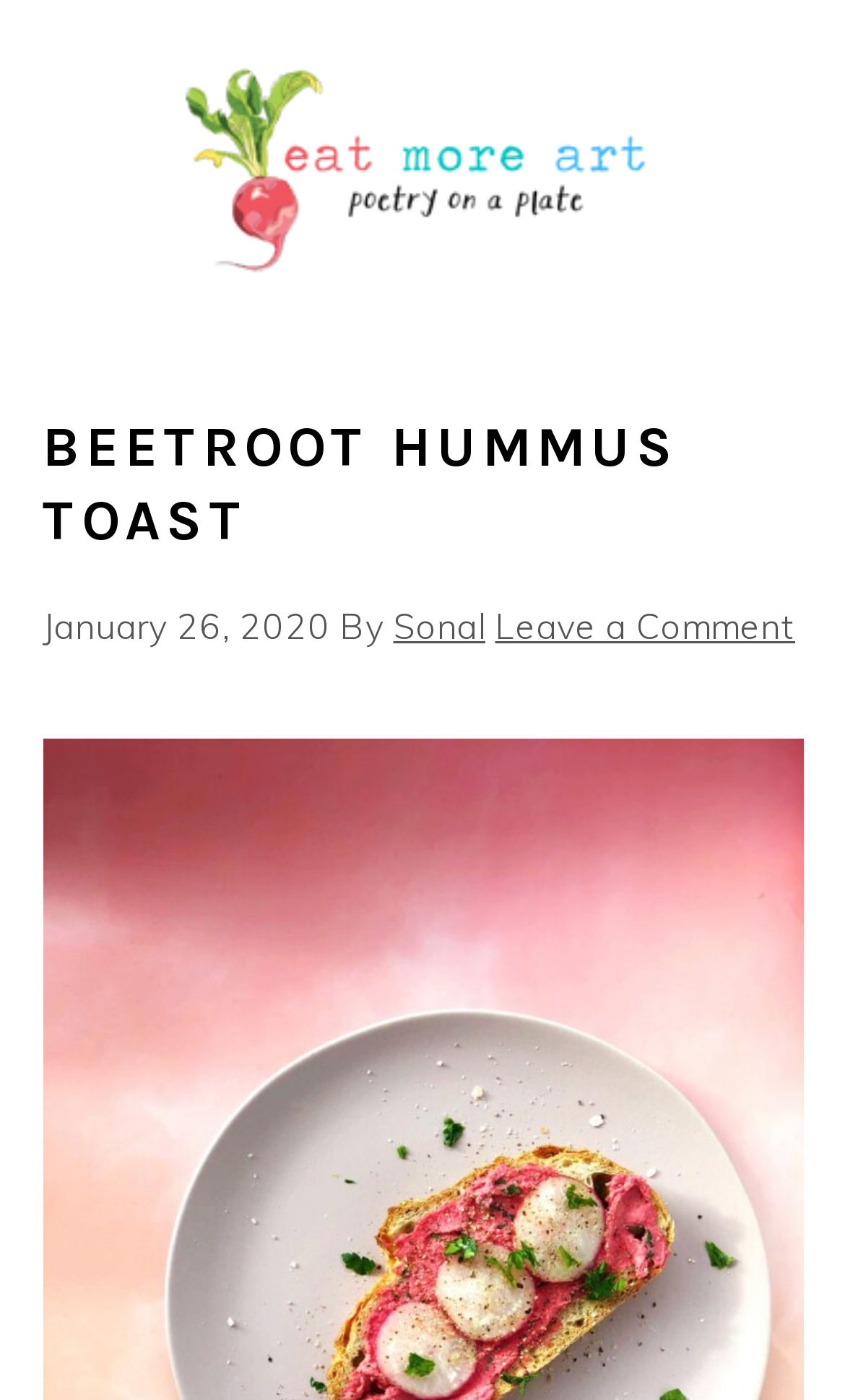When was the recipe published?
Answer the question with a detailed explanation, including all necessary information.

I obtained the answer by looking at the time element which contains the text 'January 26, 2020', indicating the publication date of the recipe.